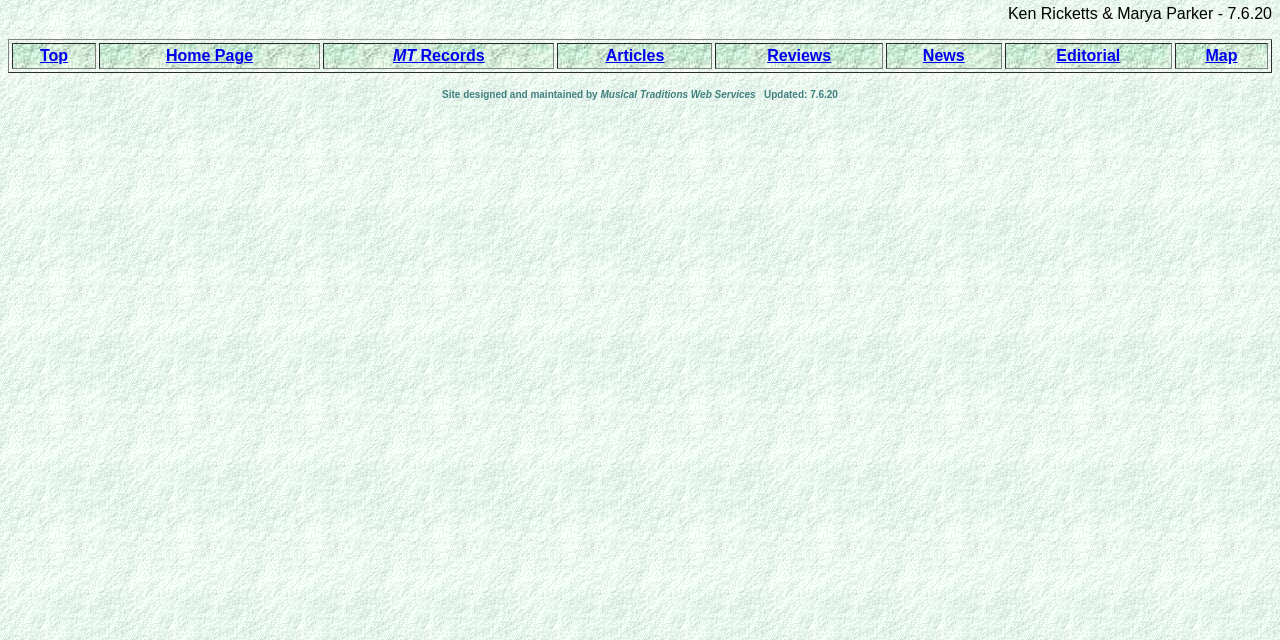Given the element description "Top" in the screenshot, predict the bounding box coordinates of that UI element.

[0.031, 0.073, 0.053, 0.1]